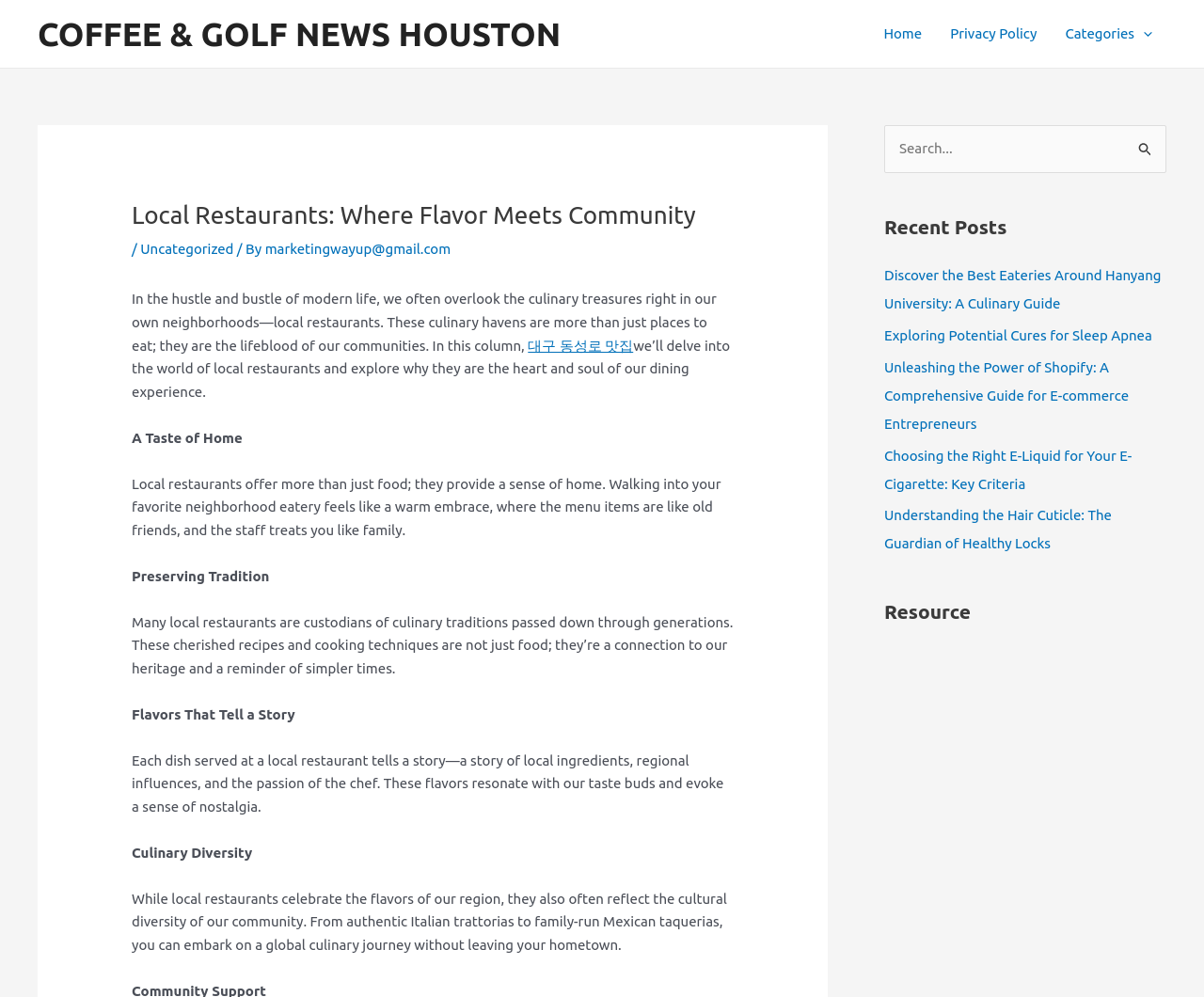Provide the bounding box coordinates of the HTML element this sentence describes: "Privacy Policy".

[0.777, 0.001, 0.873, 0.067]